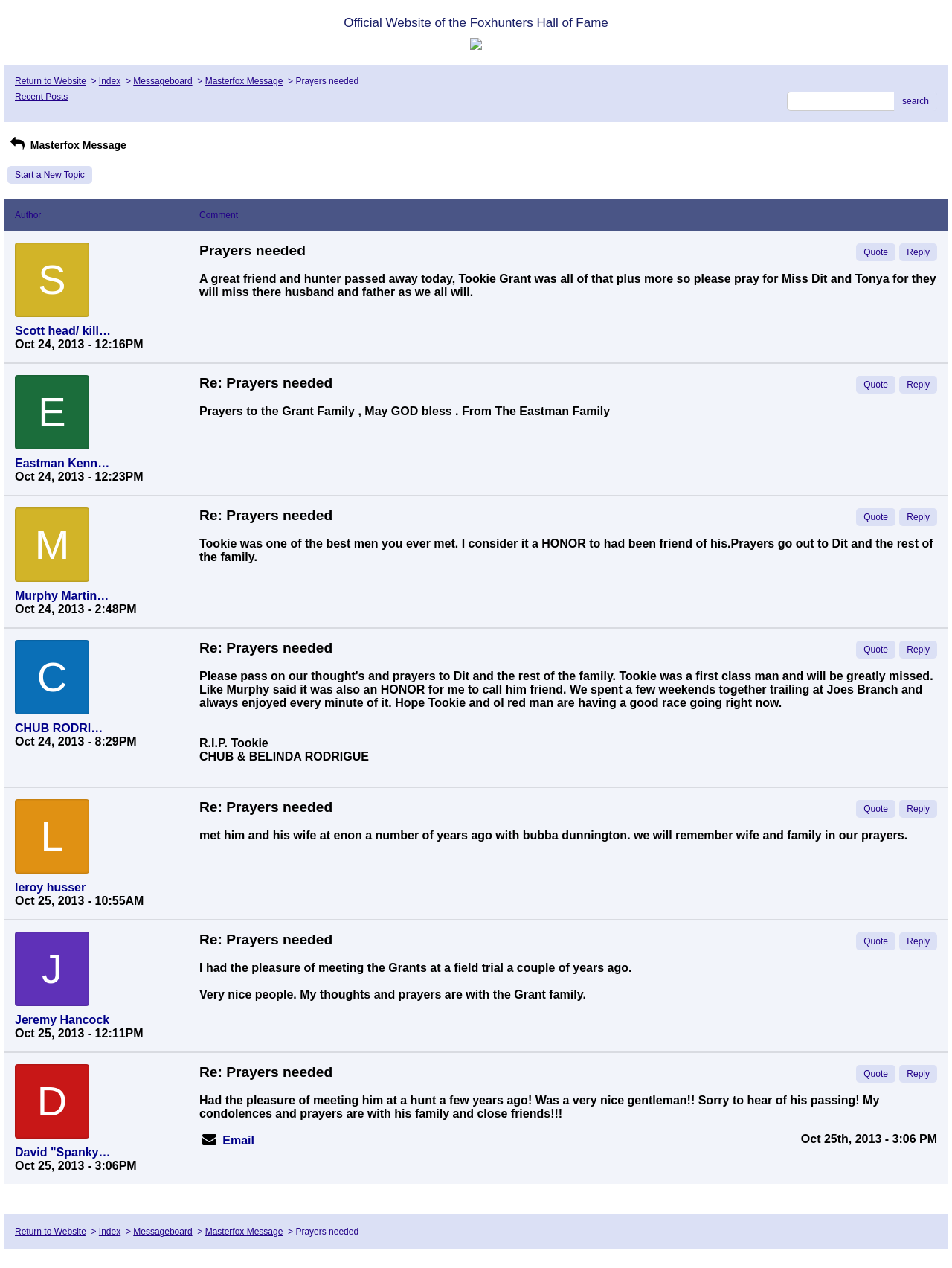Identify the bounding box for the element characterized by the following description: "Start a New Topic".

[0.008, 0.131, 0.097, 0.145]